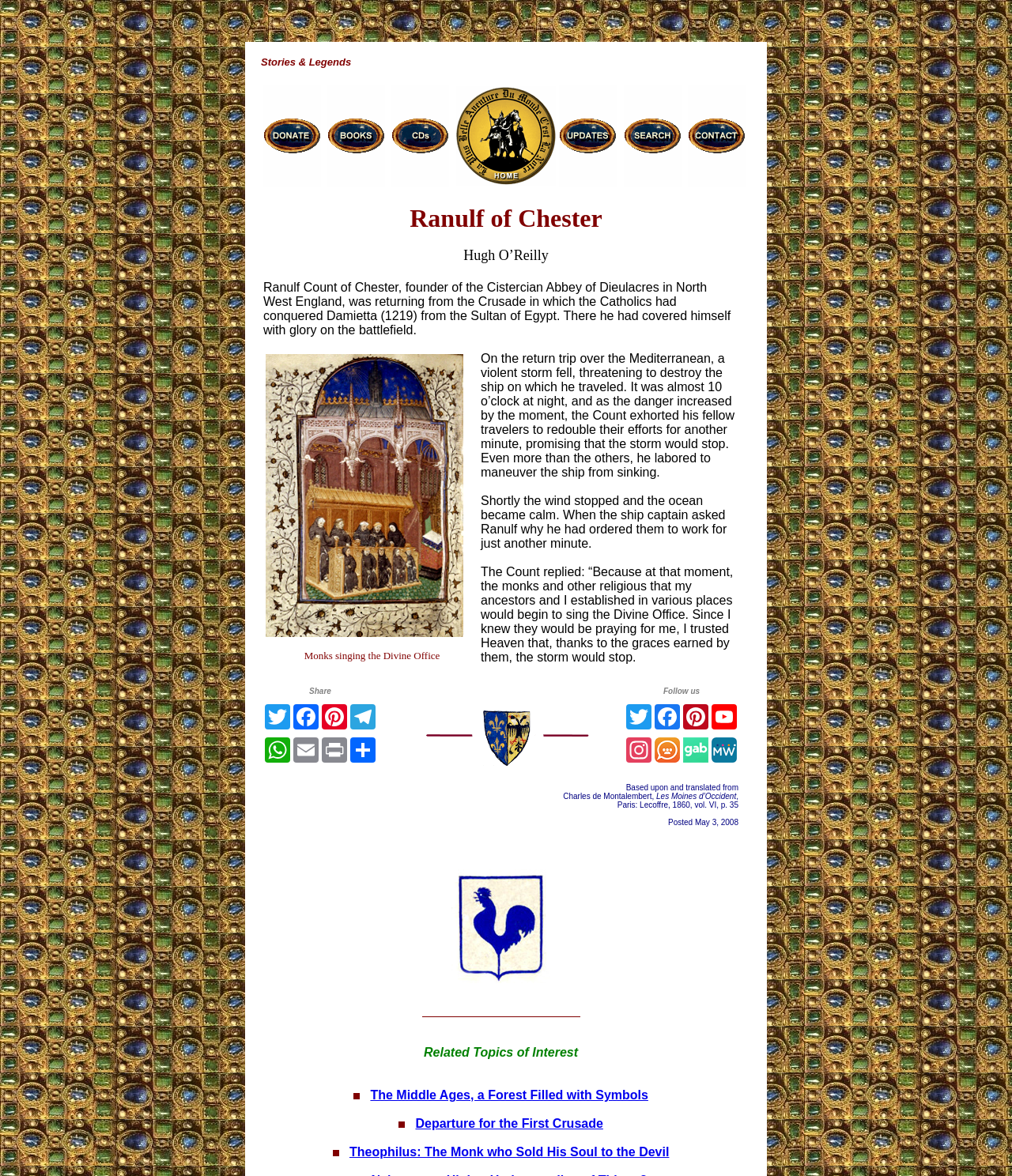Identify the bounding box coordinates of the section to be clicked to complete the task described by the following instruction: "View the 'Books' page". The coordinates should be four float numbers between 0 and 1, formatted as [left, top, right, bottom].

[0.323, 0.071, 0.385, 0.16]